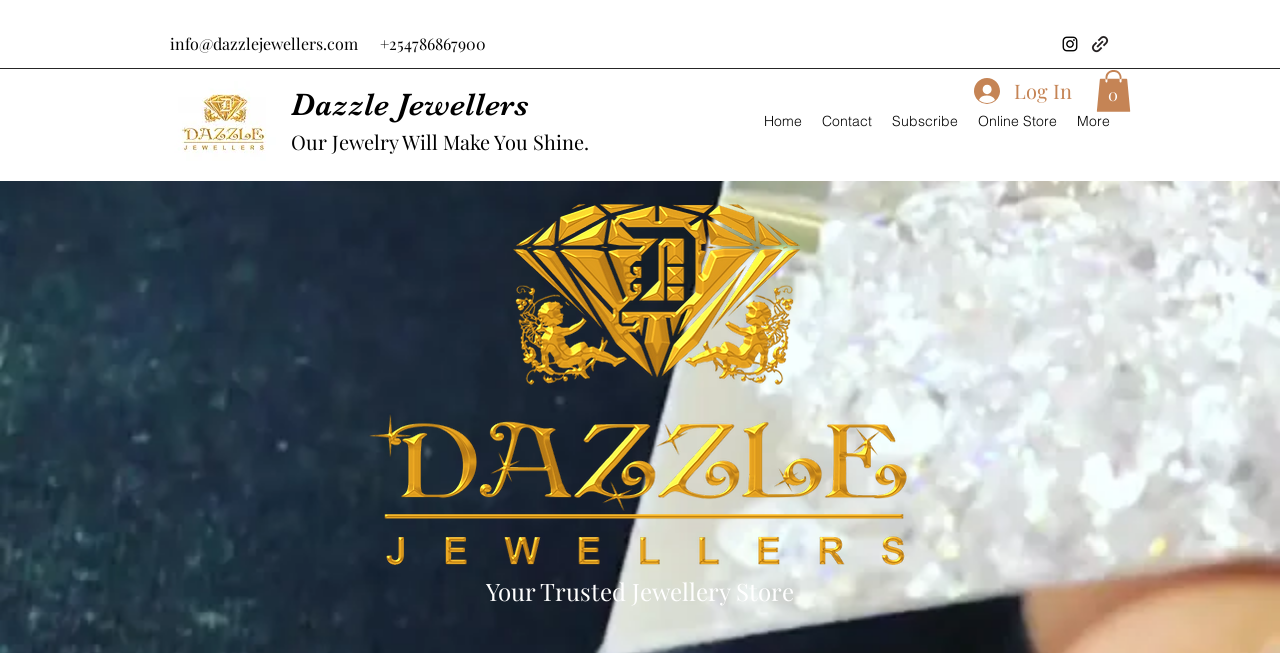What is the name of the jewellery store?
Please respond to the question with a detailed and well-explained answer.

I found the name of the jewellery store by looking at the heading element with the bounding box coordinates [0.227, 0.13, 0.417, 0.191], which contains the text 'Dazzle Jewellers'.